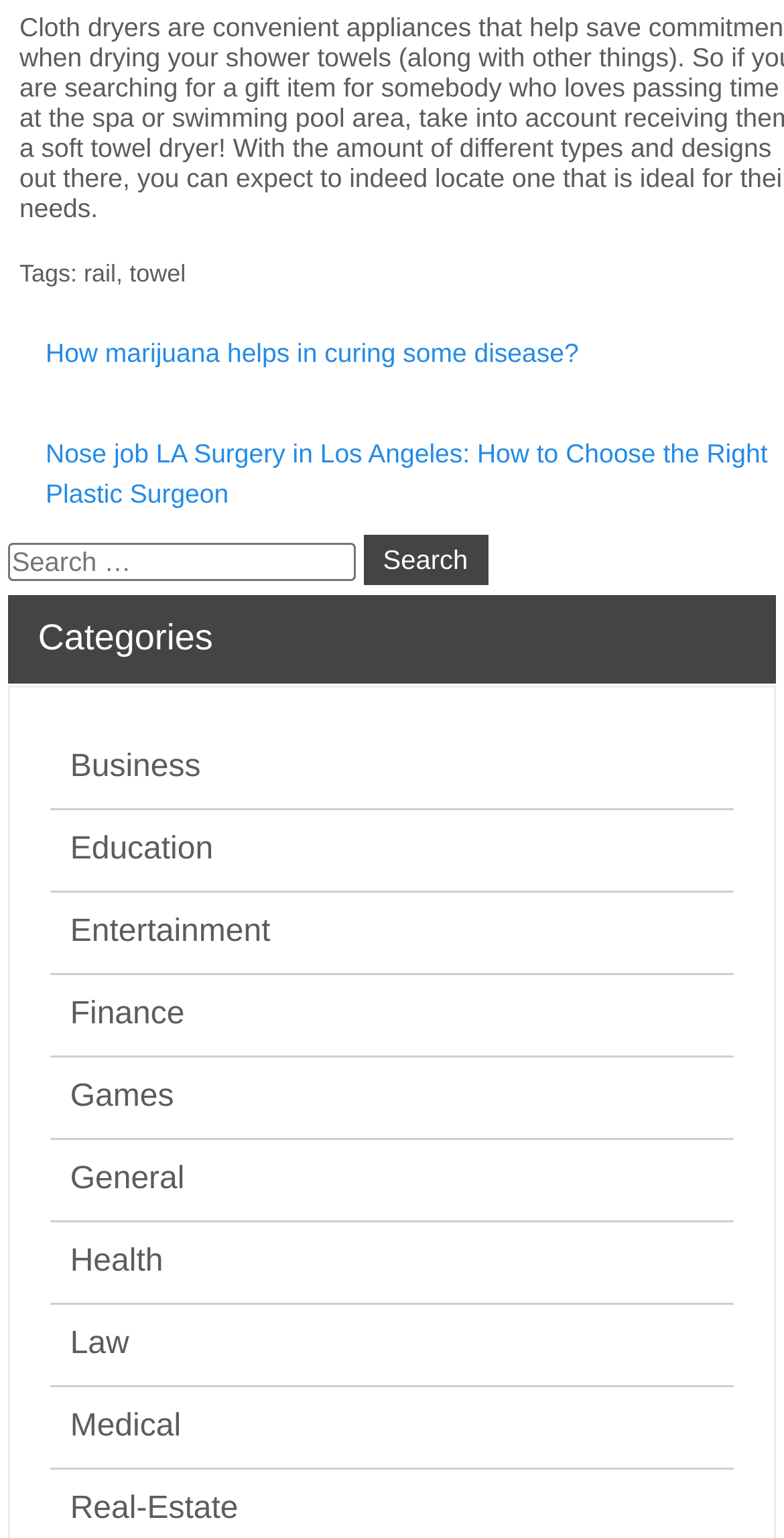Locate the bounding box coordinates of the area to click to fulfill this instruction: "Visit 'Lemon Balm Extract capsules'". The bounding box should be presented as four float numbers between 0 and 1, in the order [left, top, right, bottom].

None